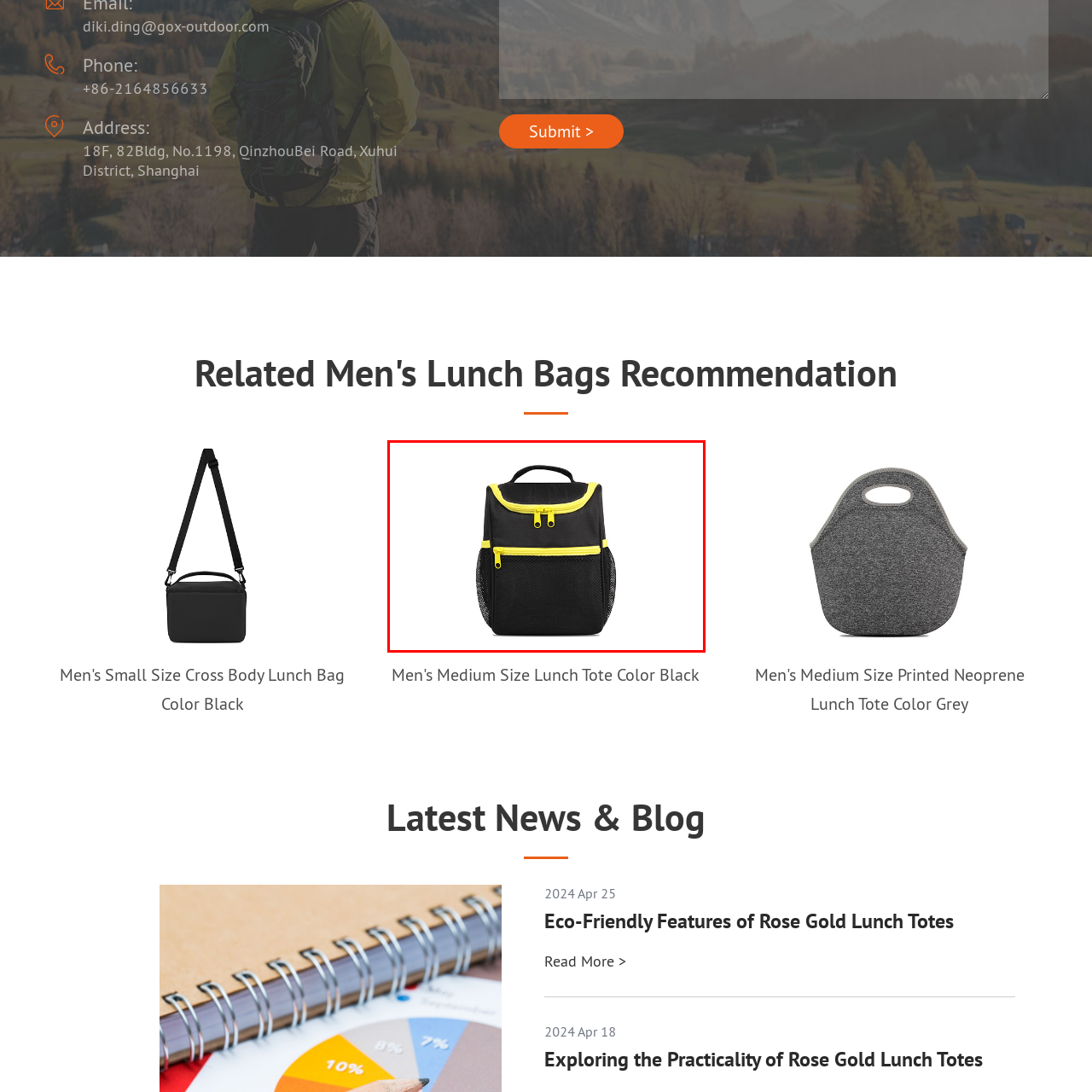How many compartments does the lunch tote have?
Please examine the image within the red bounding box and provide your answer using just one word or phrase.

Multiple